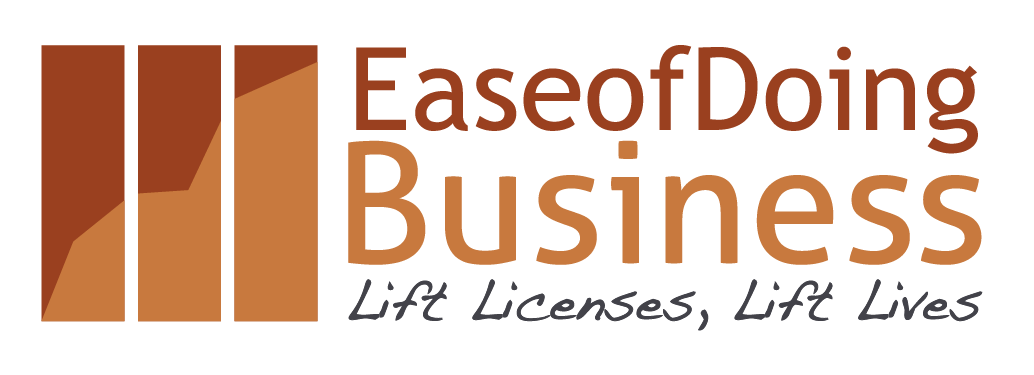What is the mission of the initiative?
Please describe in detail the information shown in the image to answer the question.

The tagline 'Lift Licenses, Lift Lives' hints at the initiative's mission to simplify business regulations and enhance the entrepreneurial experience, indicating that the main goal is to make it easier for businesses to operate.